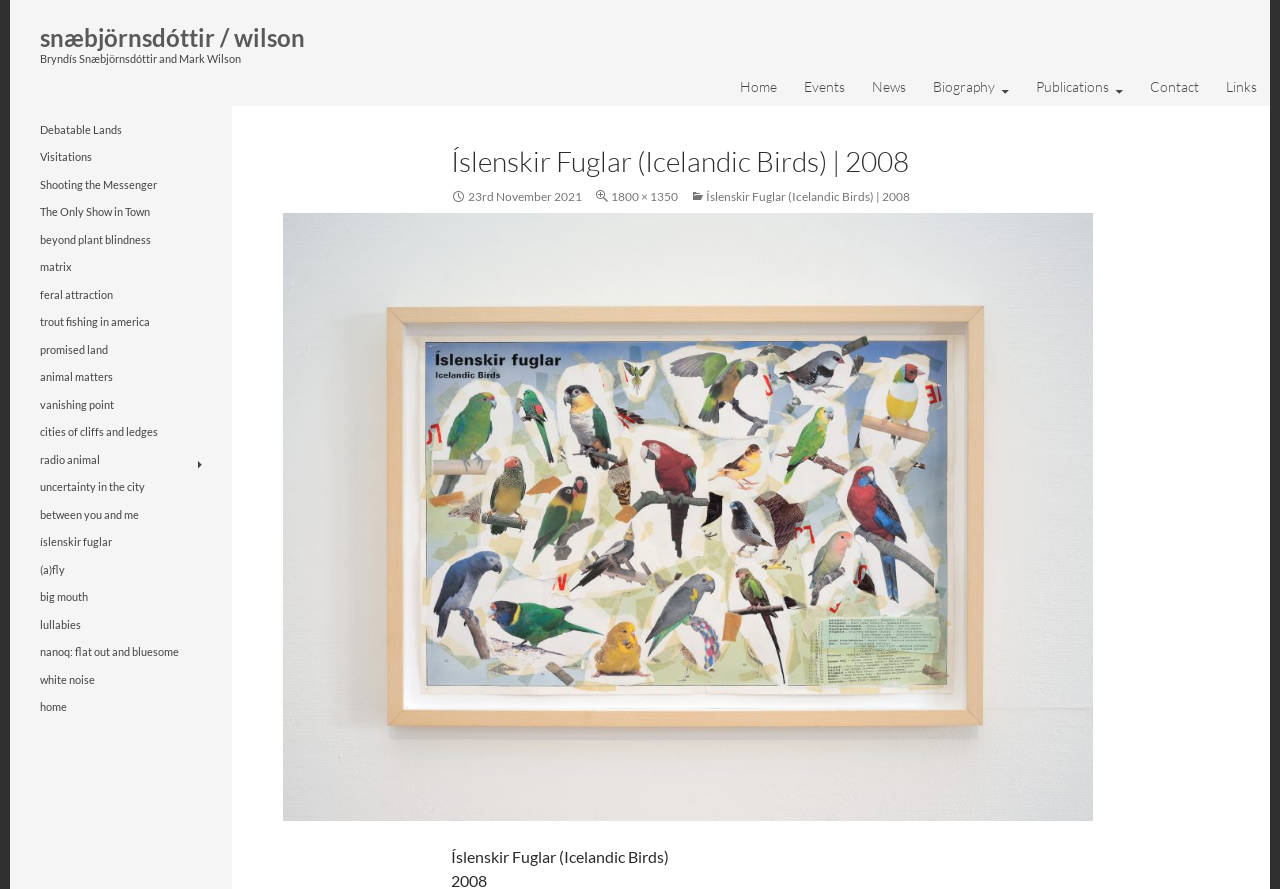What is the date of the last update?
Answer the question with a detailed explanation, including all necessary information.

I found the answer by looking at the time element with the bounding box coordinates [0.366, 0.213, 0.455, 0.23], which contains the text '23rd November 2021'.